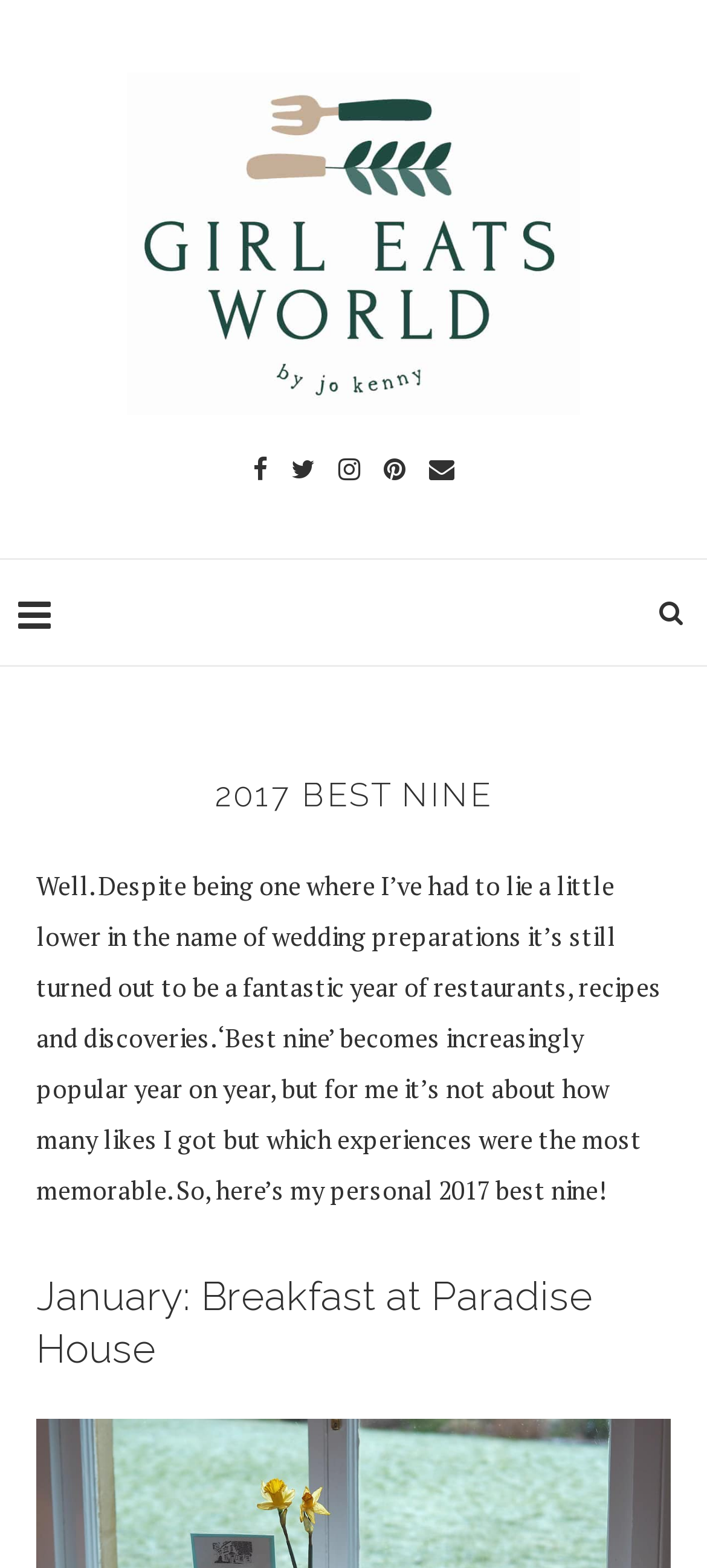What is the author's focus in the 'Best Nine'?
Based on the screenshot, give a detailed explanation to answer the question.

The author mentions that 'Best nine' is not about the number of likes, but about which experiences were the most memorable, indicating that the focus is on the memorable experiences rather than the popularity of the posts.